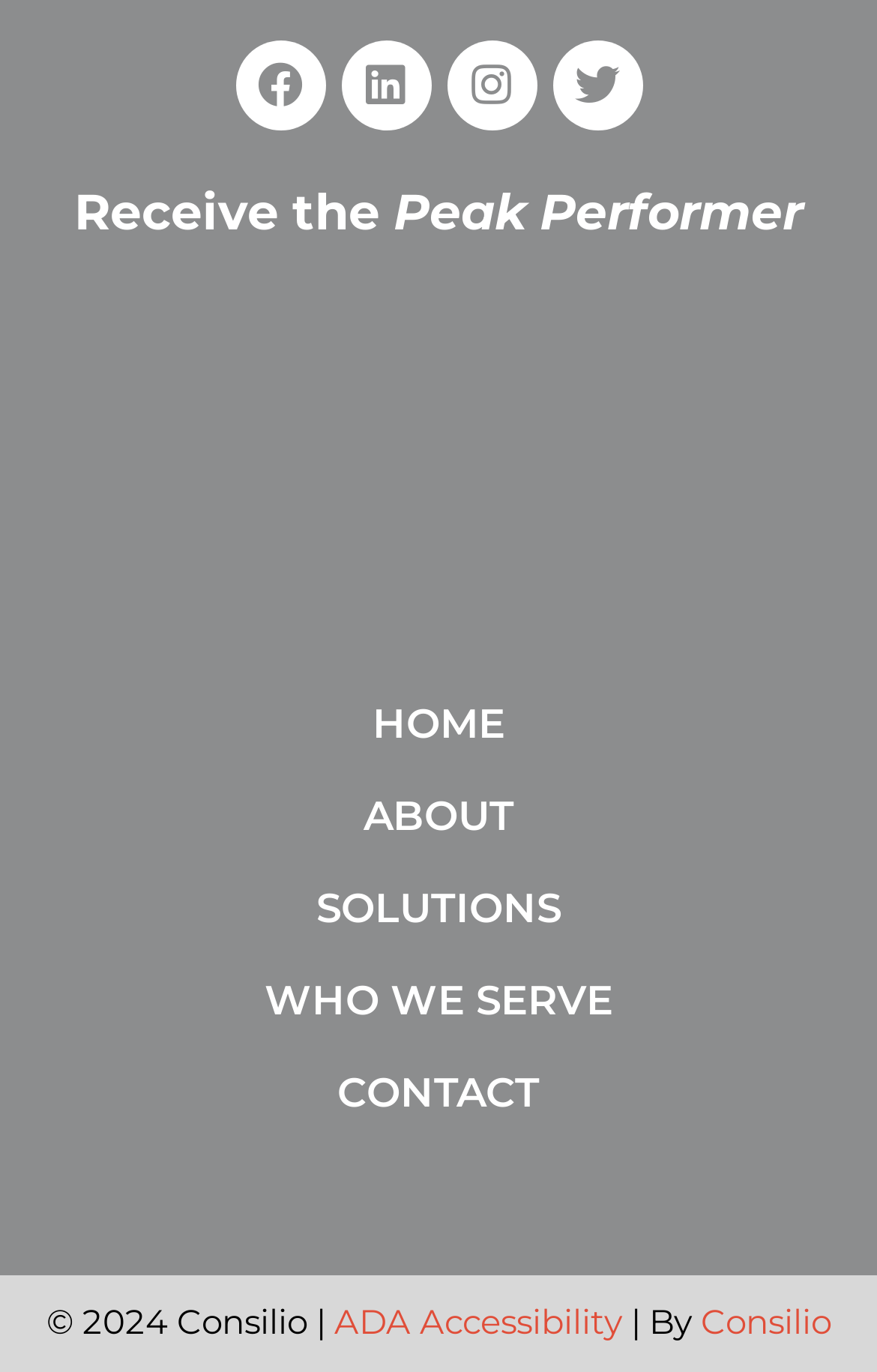Identify the bounding box coordinates of the clickable region necessary to fulfill the following instruction: "Go to HOME page". The bounding box coordinates should be four float numbers between 0 and 1, i.e., [left, top, right, bottom].

[0.026, 0.495, 0.974, 0.563]